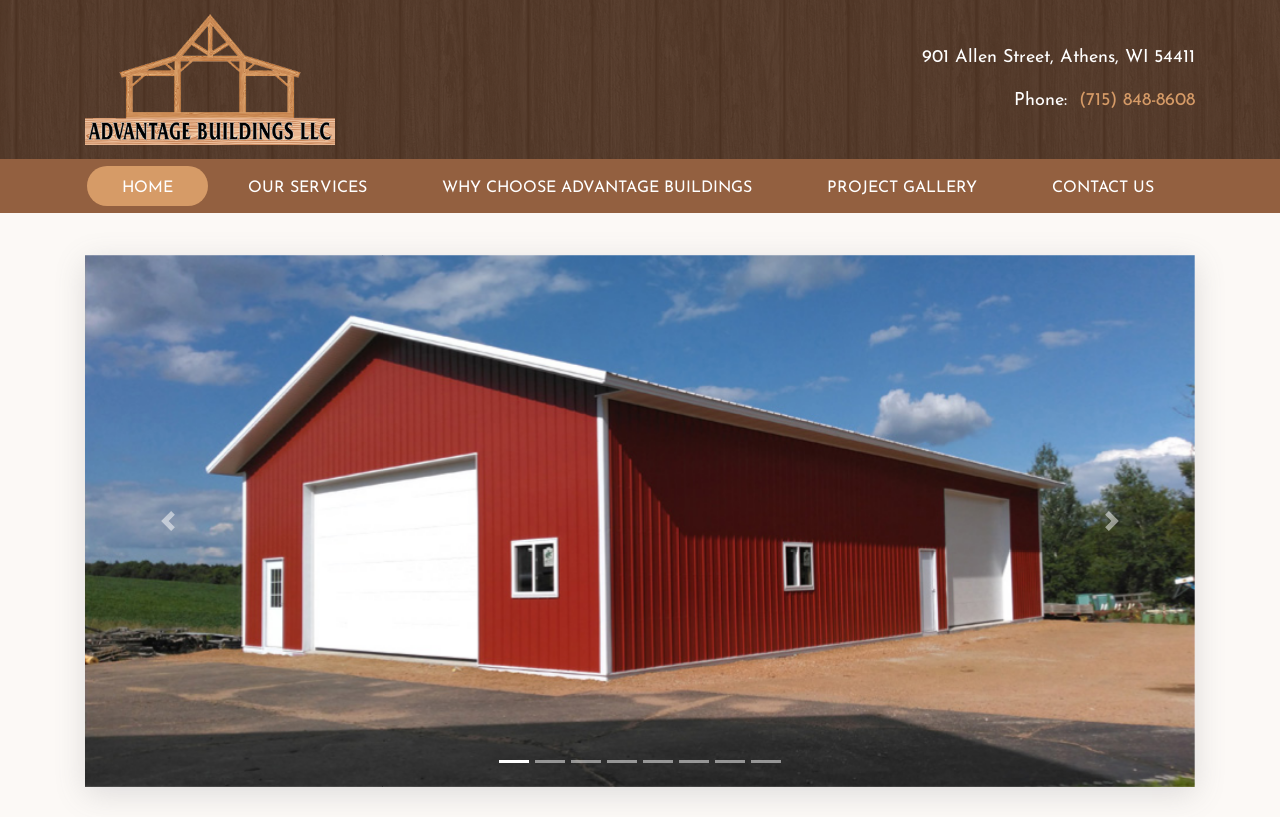Bounding box coordinates should be provided in the format (top-left x, top-left y, bottom-right x, bottom-right y) with all values between 0 and 1. Identify the bounding box for this UI element: (715) 848-8608

[0.843, 0.111, 0.934, 0.134]